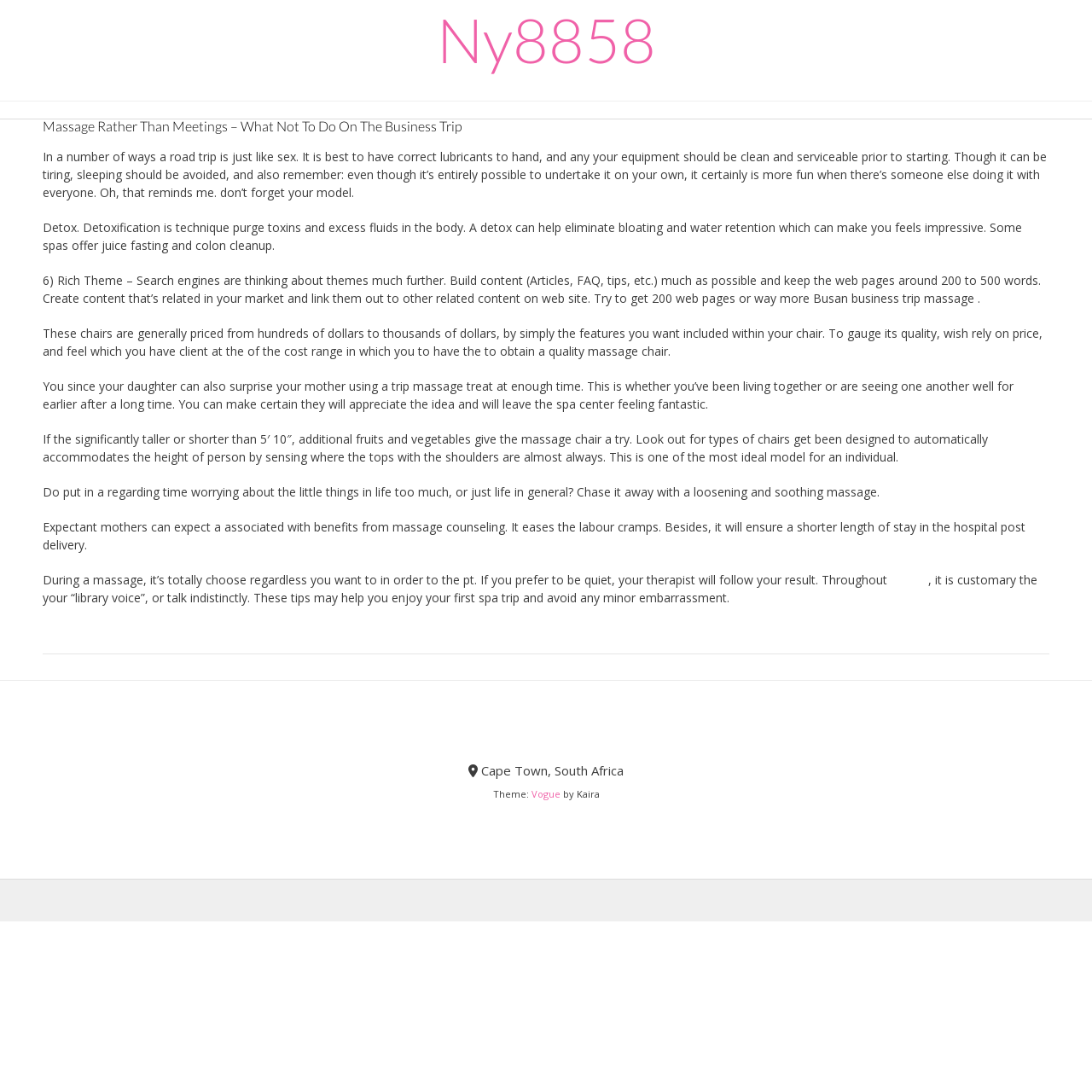What is the benefit of massage for expectant mothers?
Please respond to the question with a detailed and informative answer.

According to the text, massage therapy can help expectant mothers by easing labor cramps and ensuring a shorter length of stay in the hospital post-delivery.